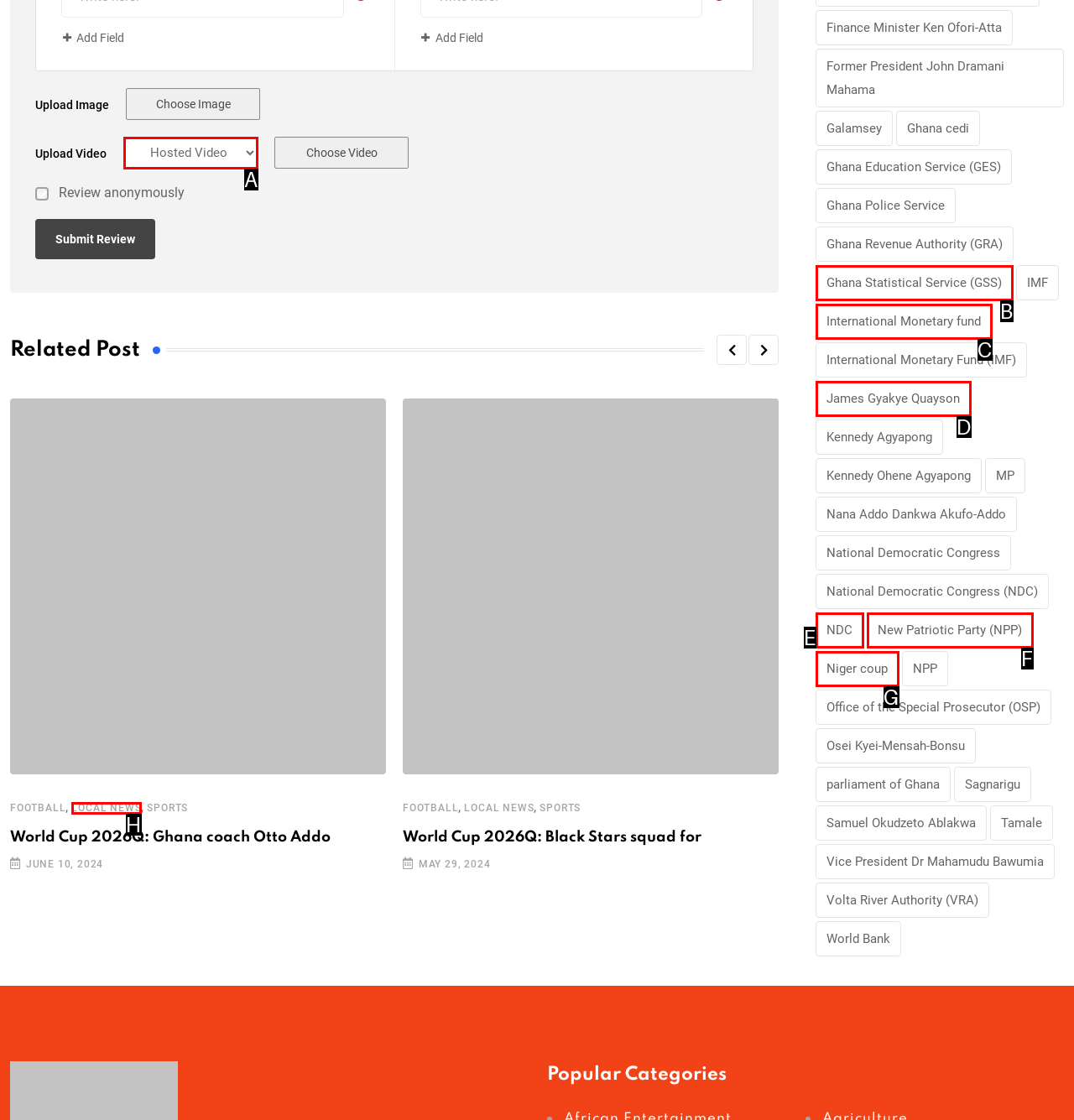Tell me which one HTML element best matches the description: James Gyakye Quayson
Answer with the option's letter from the given choices directly.

D